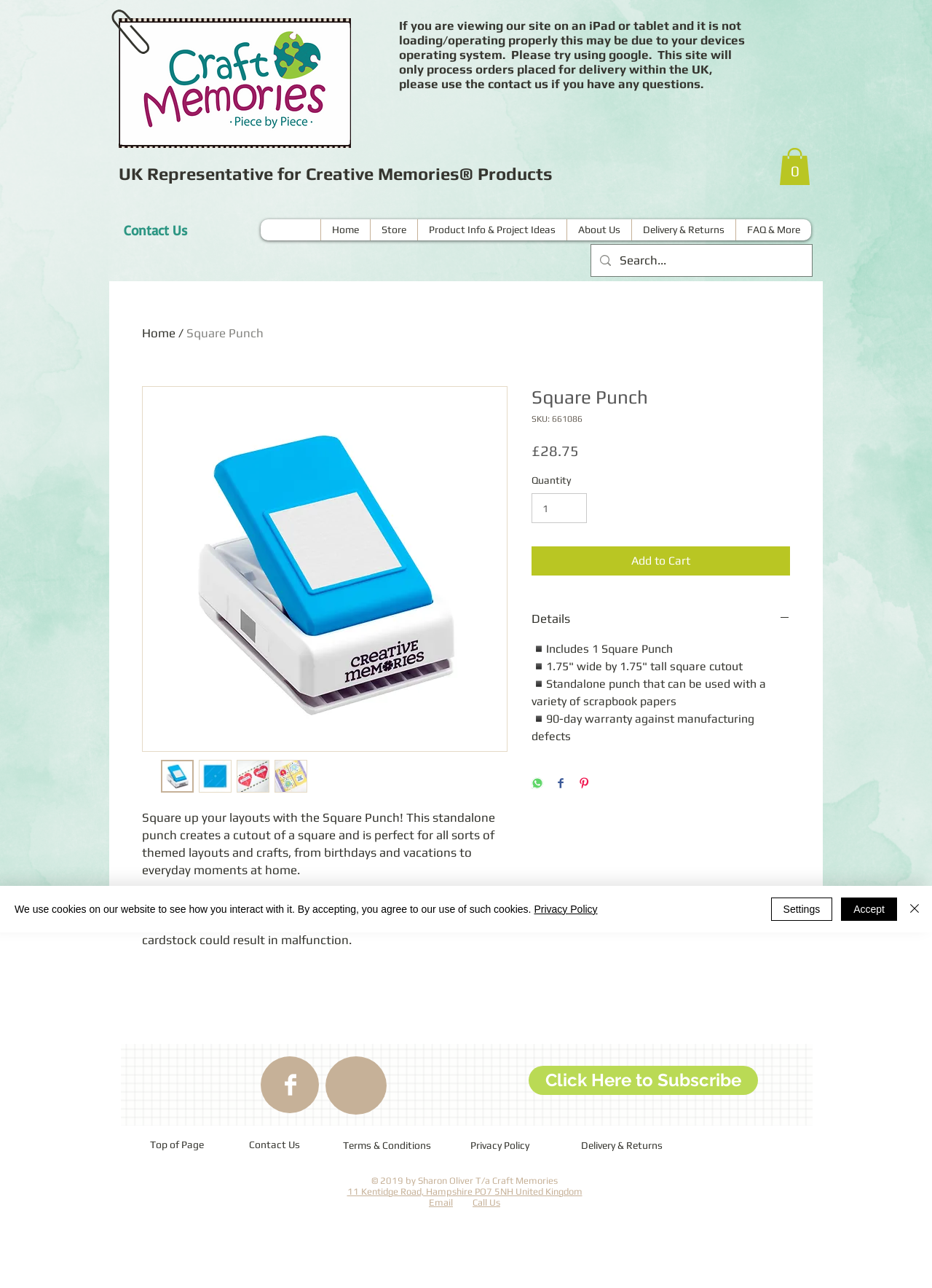Please determine the bounding box coordinates of the area that needs to be clicked to complete this task: 'Contact us'. The coordinates must be four float numbers between 0 and 1, formatted as [left, top, right, bottom].

[0.124, 0.159, 0.209, 0.199]